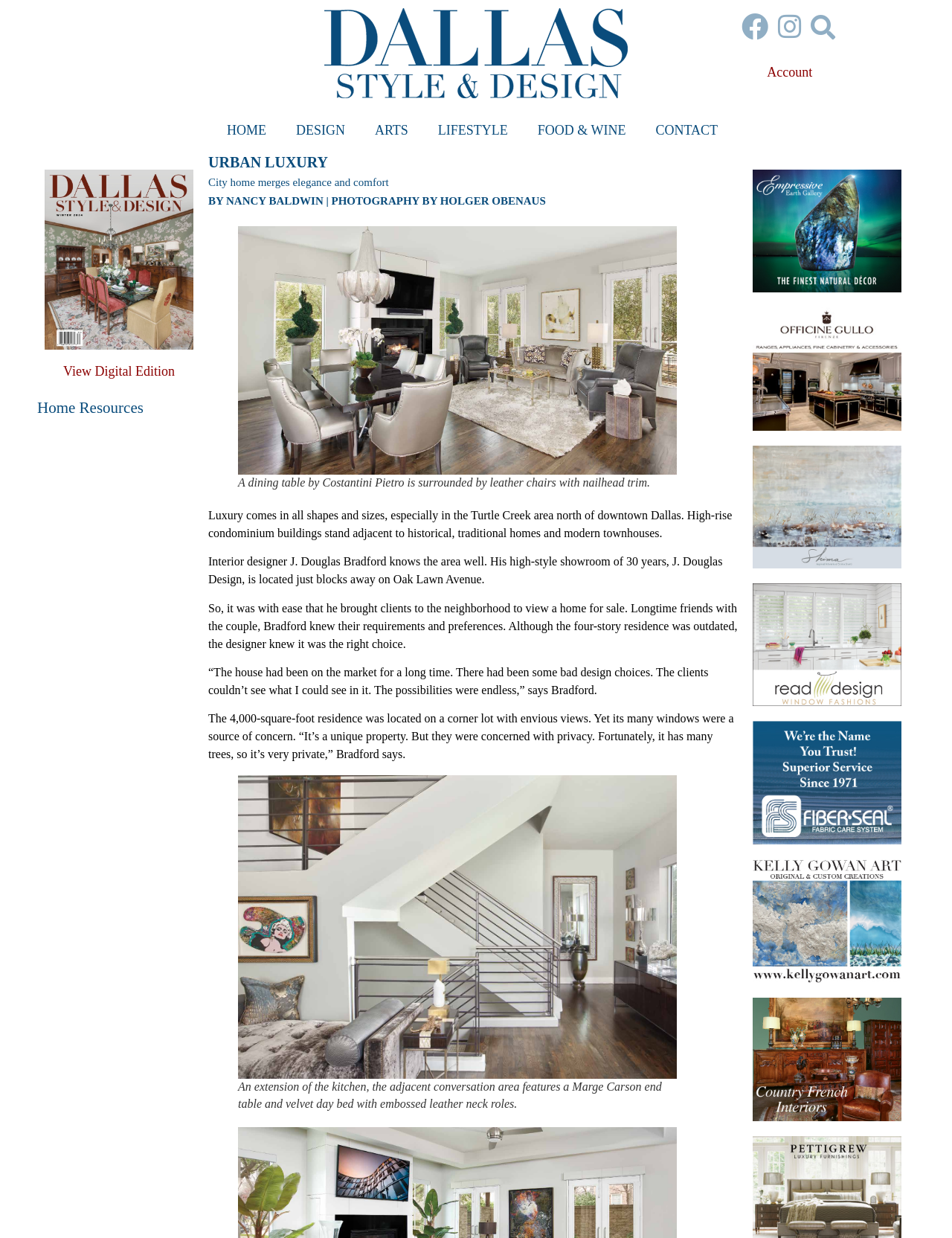What is the name of the interior designer mentioned in the article?
Provide a detailed answer to the question using information from the image.

The name of the interior designer mentioned in the article can be found in the StaticText elements, which mention 'J. Douglas Bradford' as the interior designer who worked on the home.